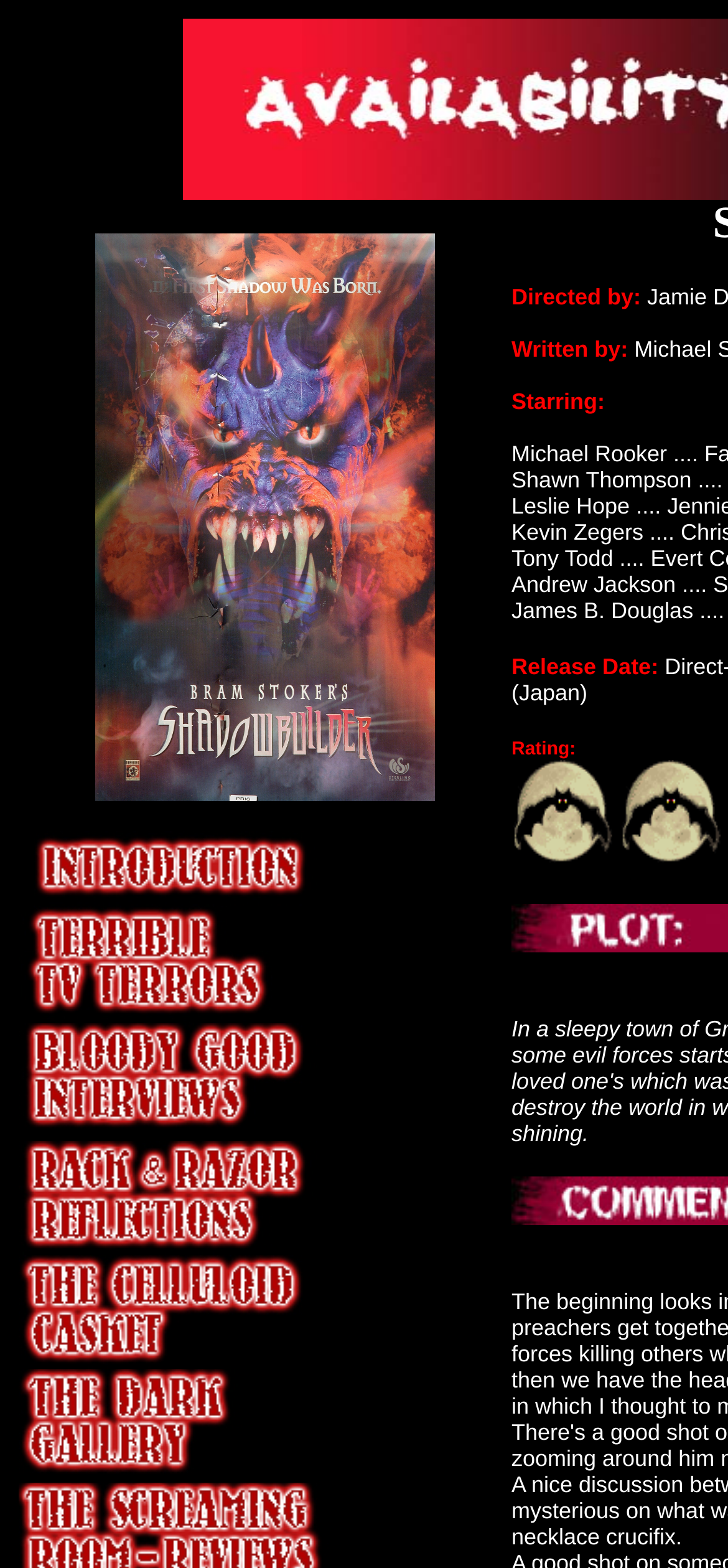What is the position of the link with the image at y-coordinate 0.578?
Look at the image and respond with a one-word or short phrase answer.

Second row